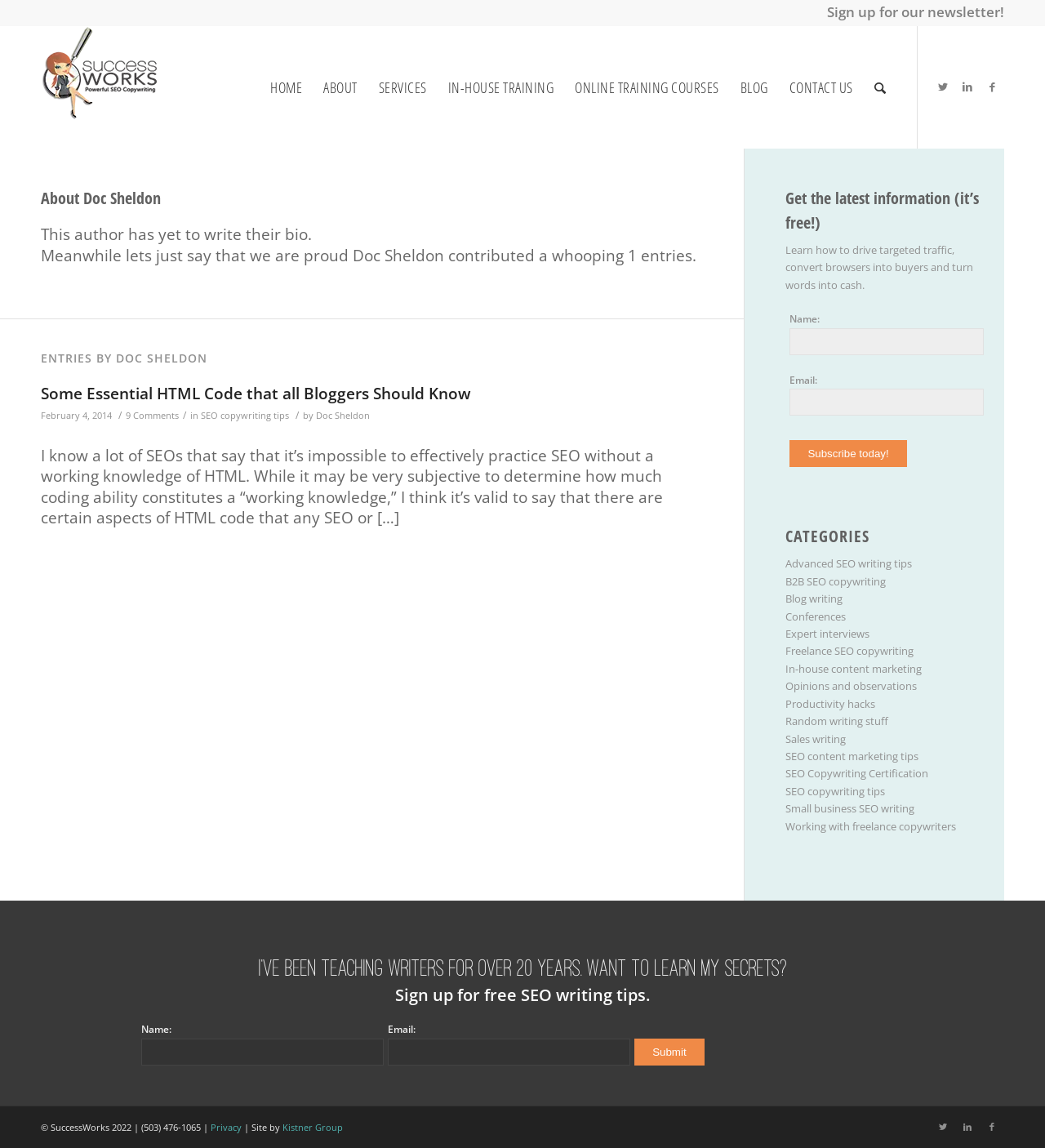Please identify the coordinates of the bounding box that should be clicked to fulfill this instruction: "Click on the AMBCrypto logo".

None